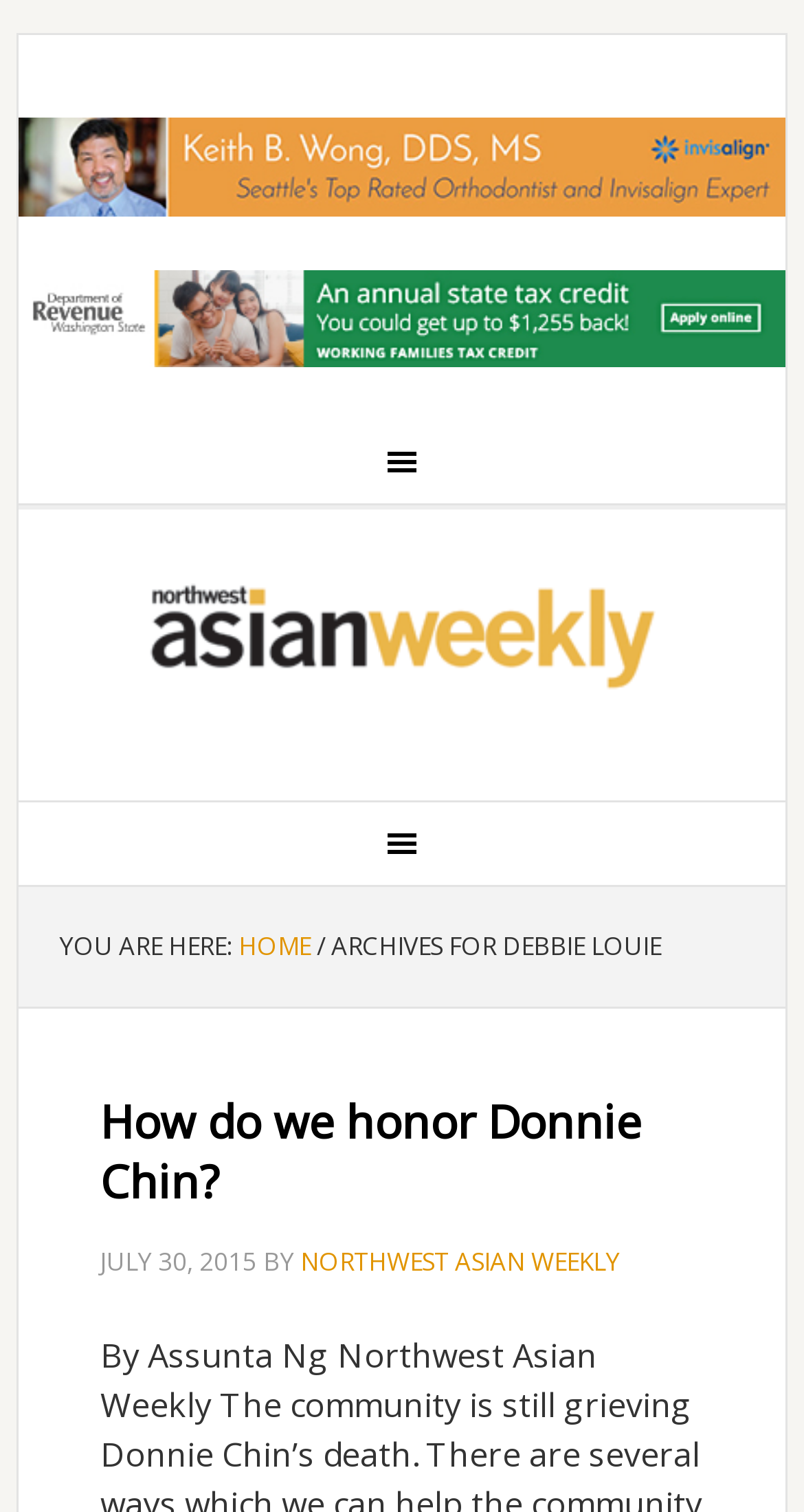Create a detailed summary of the webpage's content and design.

The webpage is about Debbie Louie, with a prominent banner ad at the top, spanning almost the entire width of the page, featuring an image with a caption "ad_wong.jpg (468×60)". Below the ad, there is another image link "WA_DeptOfRevenue_TaxCredit" with a similar width. 

A secondary navigation menu is located below the images, followed by a link to "NORTHWEST ASIAN WEEKLY". The main navigation menu is situated further down, with a "YOU ARE HERE:" label and a "HOME" link. A breadcrumb separator is placed next to the "HOME" link, indicating the current page location.

The main content of the page is an article titled "ARCHIVES FOR DEBBIE LOUIE", which occupies most of the page width. The article has a heading "How do we honor Donnie Chin?" with a link to the same title. The article is dated "JULY 30, 2015" and is attributed to "NORTHWEST ASIAN WEEKLY".